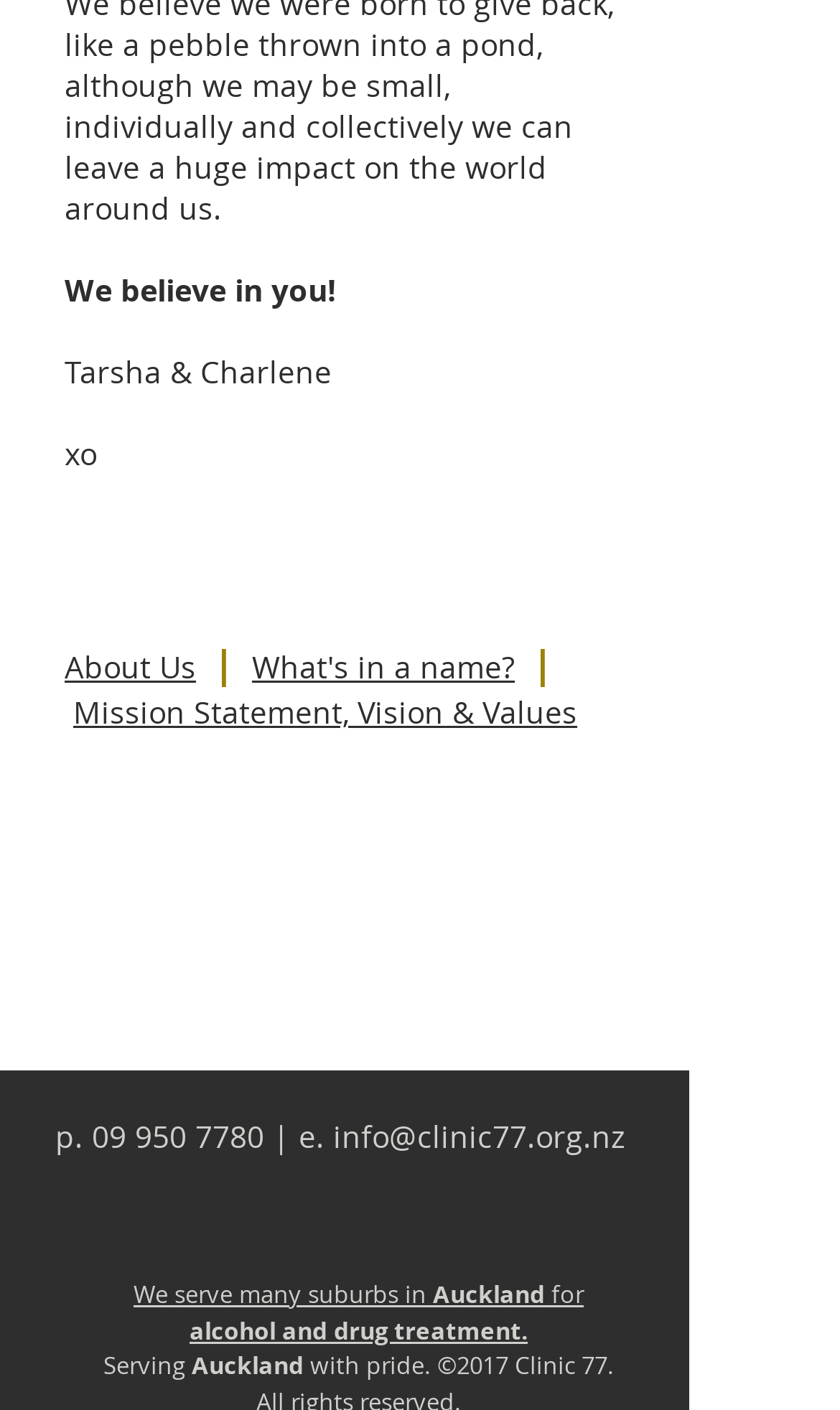What is the email address of the clinic? Analyze the screenshot and reply with just one word or a short phrase.

info@clinic77.org.nz